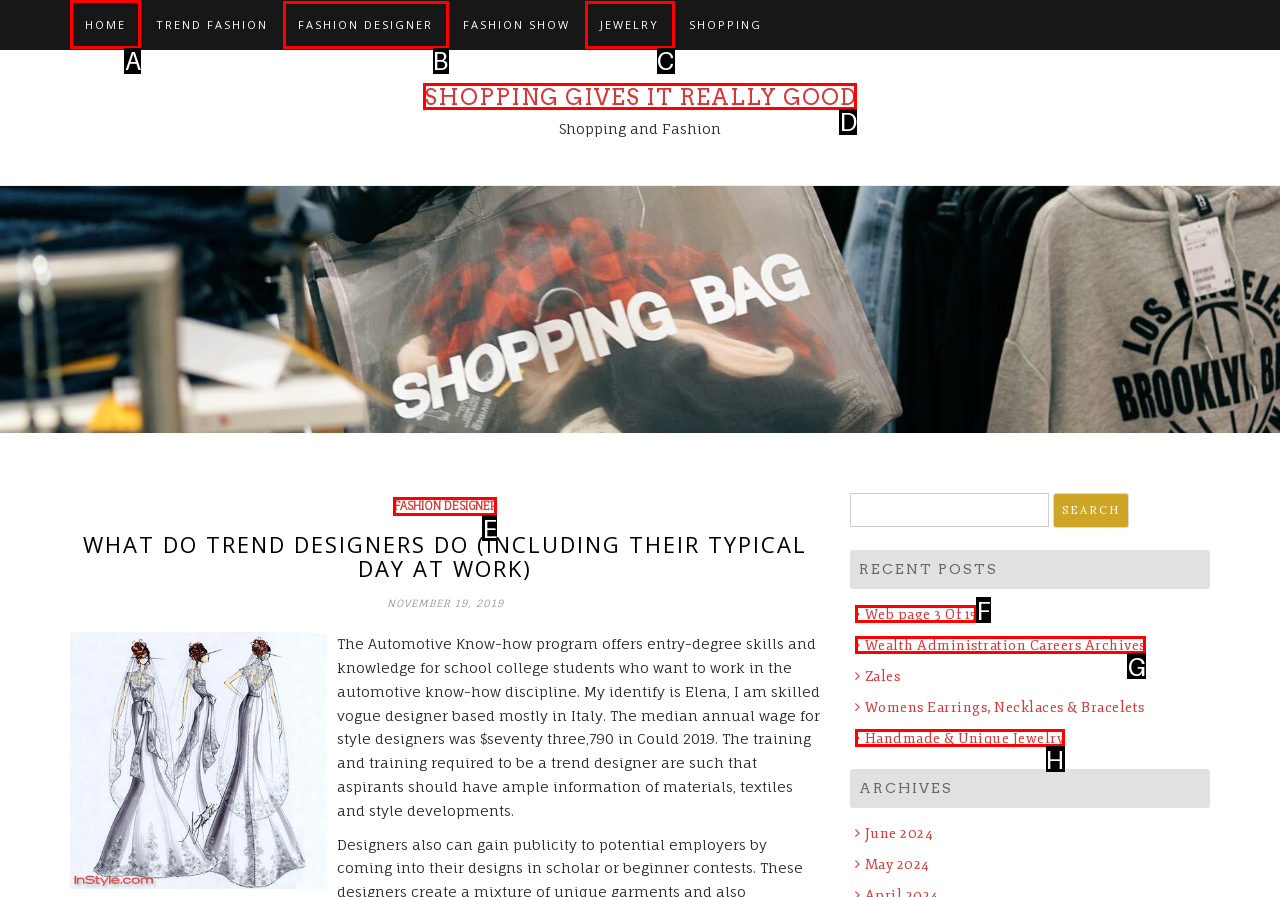Tell me which one HTML element I should click to complete the following task: Click on HOME
Answer with the option's letter from the given choices directly.

A